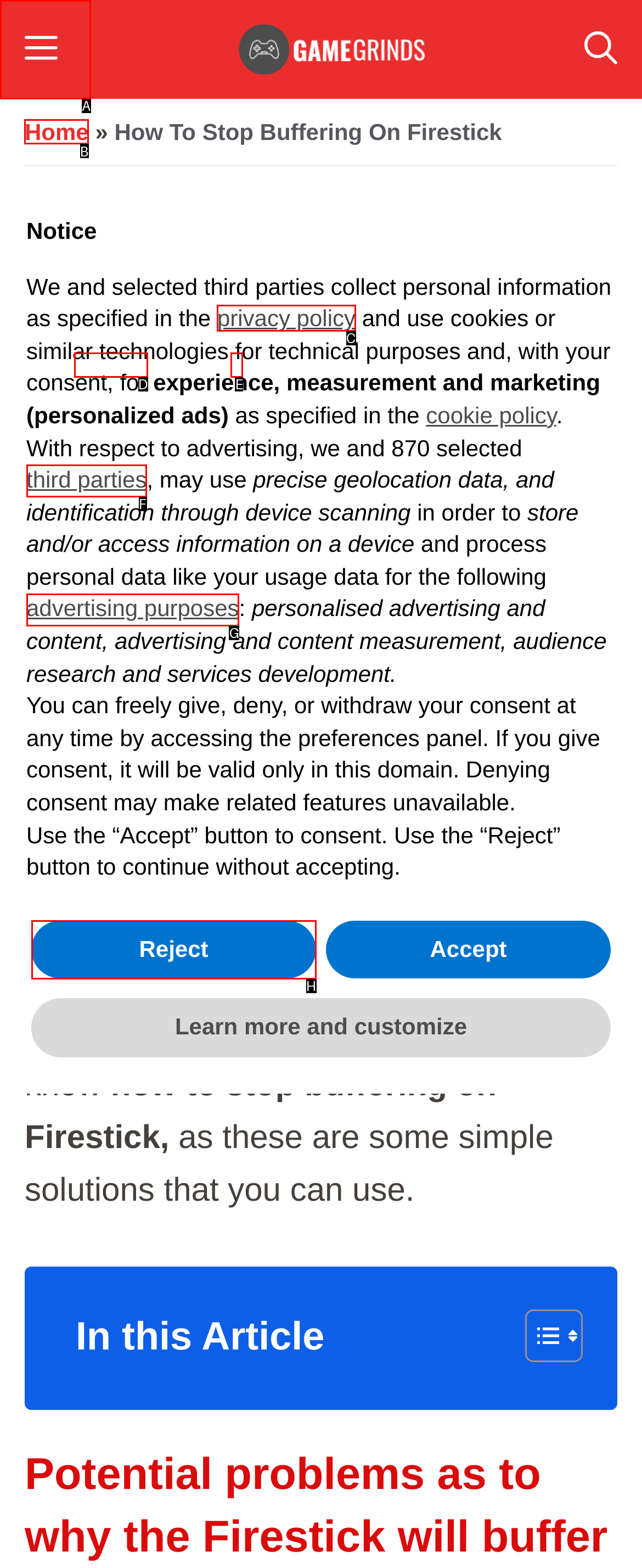Identify the correct letter of the UI element to click for this task: Click the link to go home
Respond with the letter from the listed options.

B